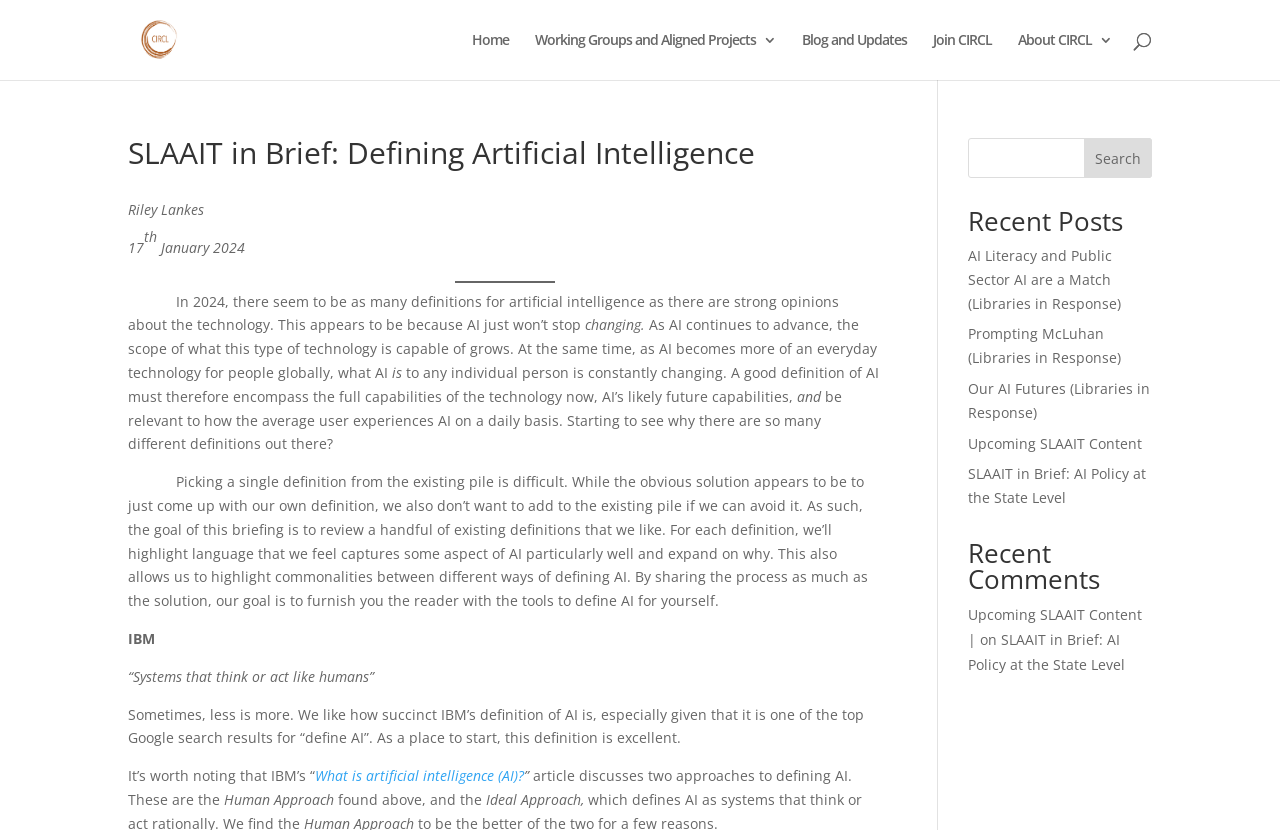Please find and generate the text of the main header of the webpage.

SLAAIT in Brief: Defining Artificial Intelligence